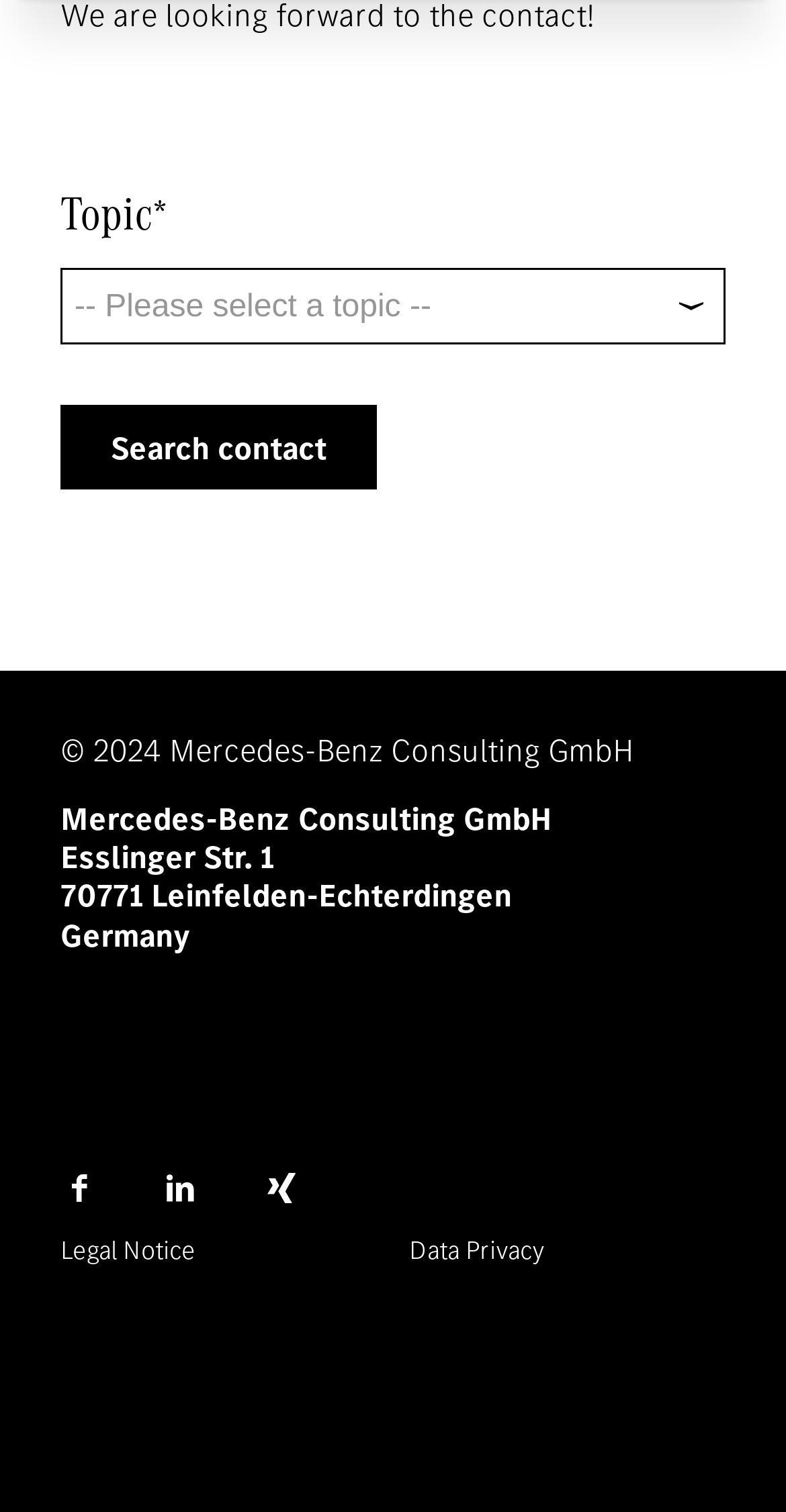Extract the bounding box for the UI element that matches this description: "Data Privacy".

[0.521, 0.812, 0.923, 0.842]